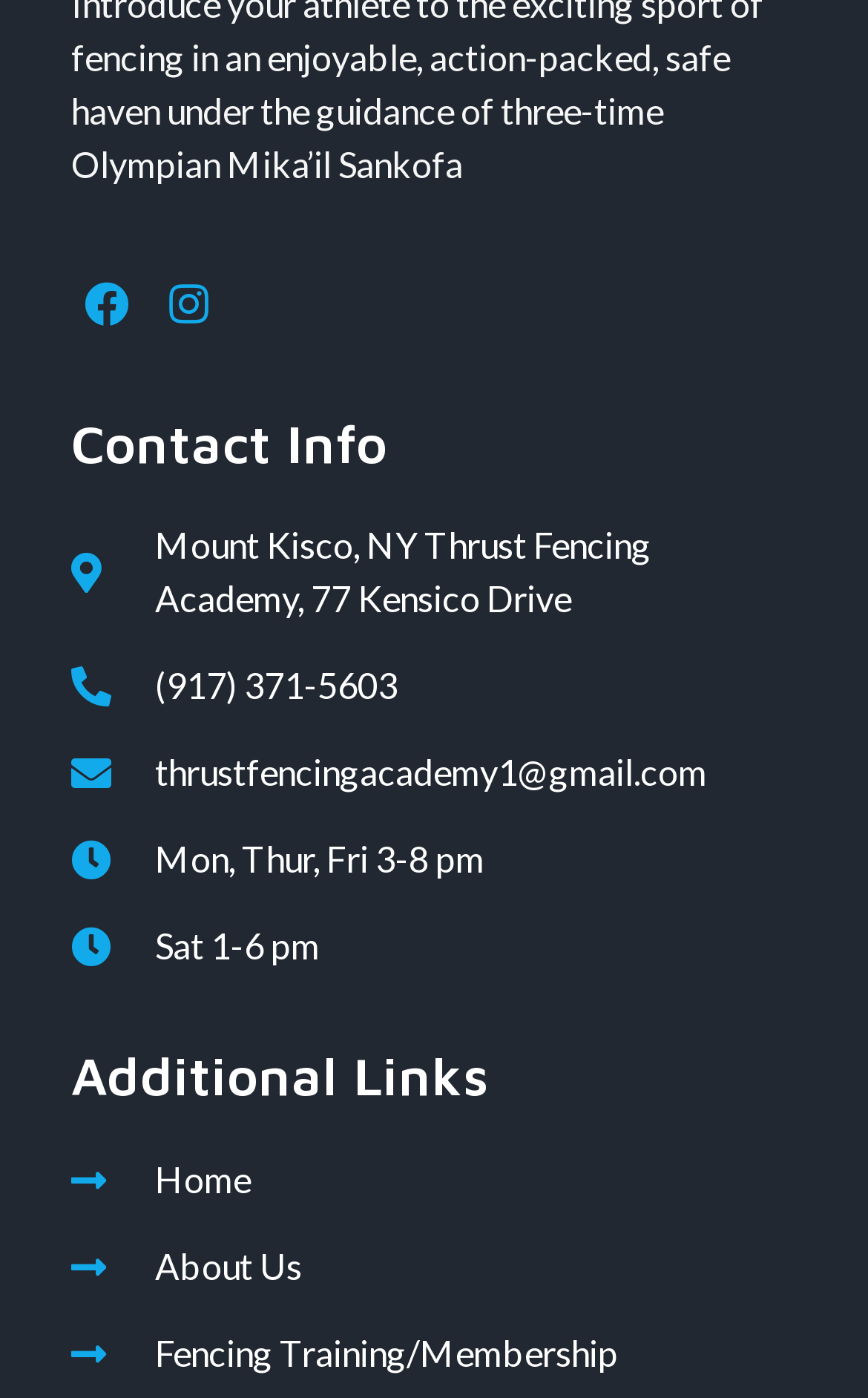Carefully observe the image and respond to the question with a detailed answer:
What is the location of Thrust Fencing Academy?

The location of Thrust Fencing Academy can be found in the static text element 'Mount Kisco, NY Thrust Fencing Academy, 77 Kensico Drive' which is a child element of the root element.